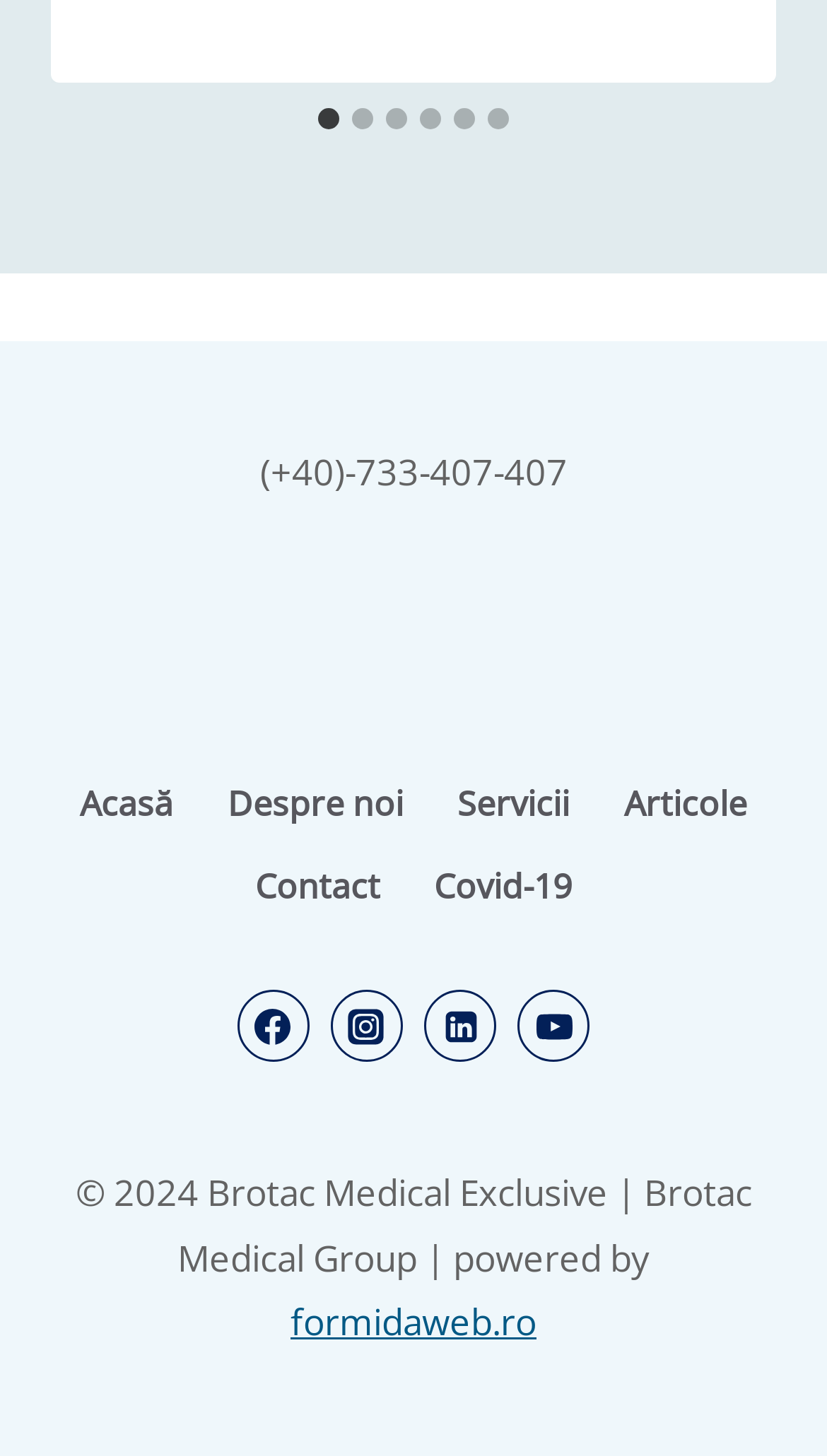Find the bounding box coordinates of the clickable element required to execute the following instruction: "Check the copyright information". Provide the coordinates as four float numbers between 0 and 1, i.e., [left, top, right, bottom].

[0.091, 0.802, 0.909, 0.88]